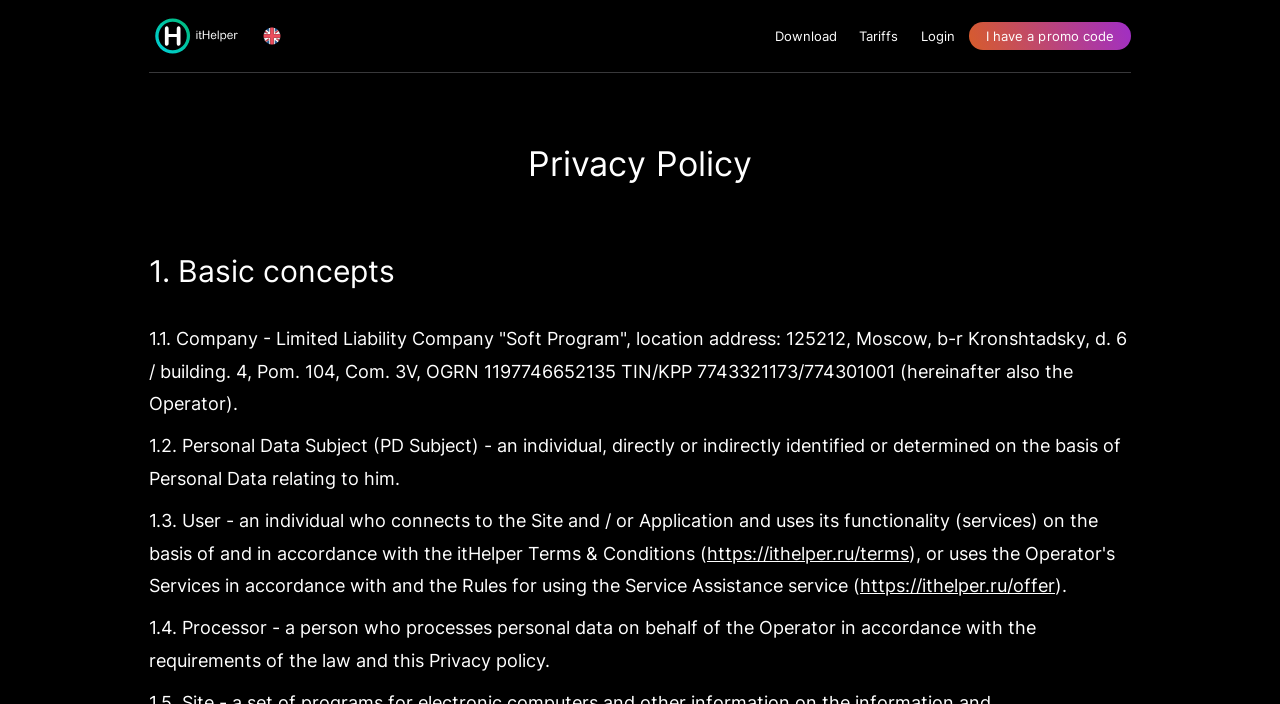What is the purpose of the 'Download' link?
Answer the question with as much detail as possible.

The 'Download' link is likely used to download a file or software related to the ItHelper website, as it is a common convention for 'Download' links to initiate a download process.